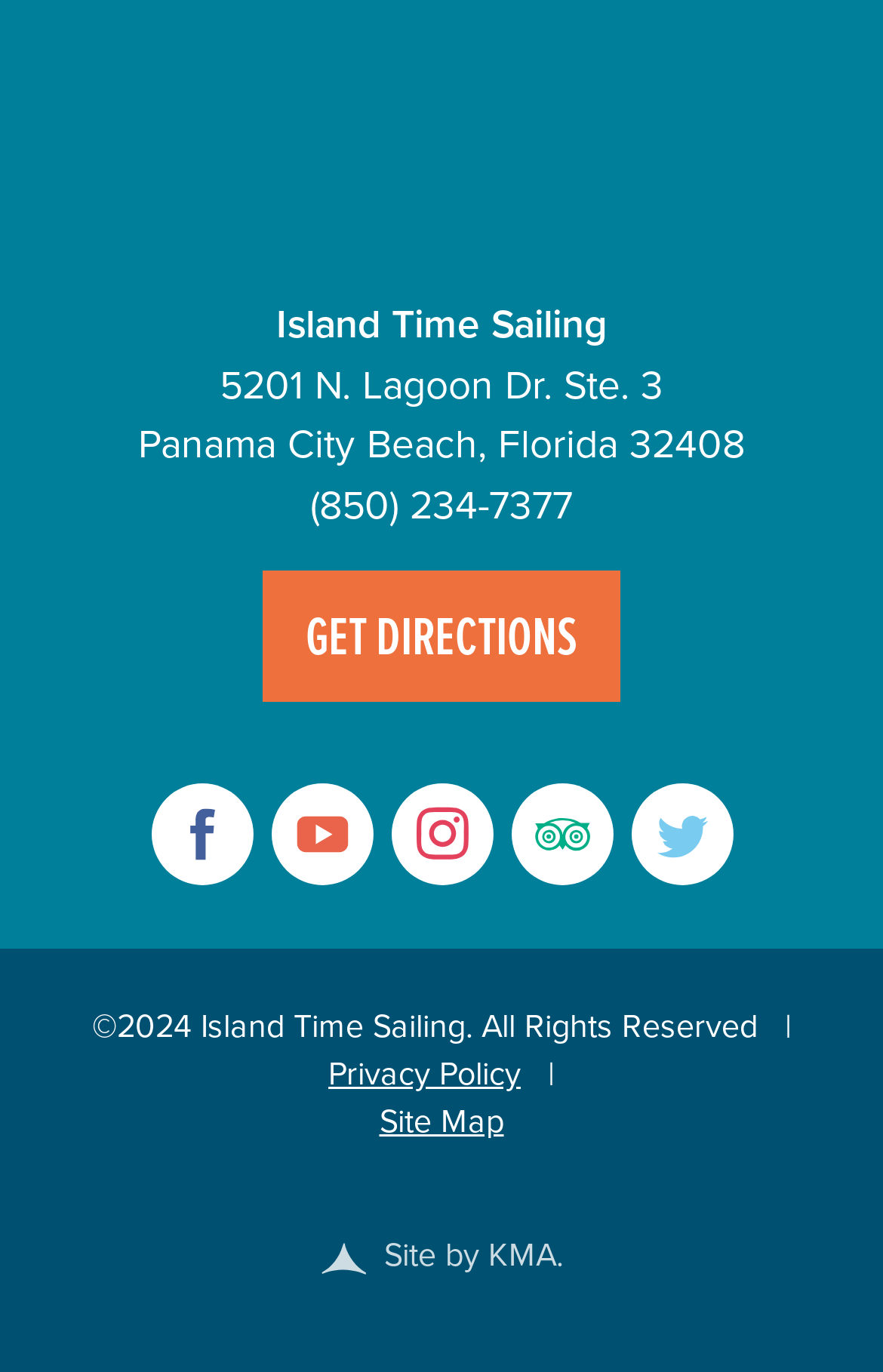Determine the bounding box coordinates for the clickable element to execute this instruction: "Call the phone number". Provide the coordinates as four float numbers between 0 and 1, i.e., [left, top, right, bottom].

[0.351, 0.346, 0.649, 0.389]